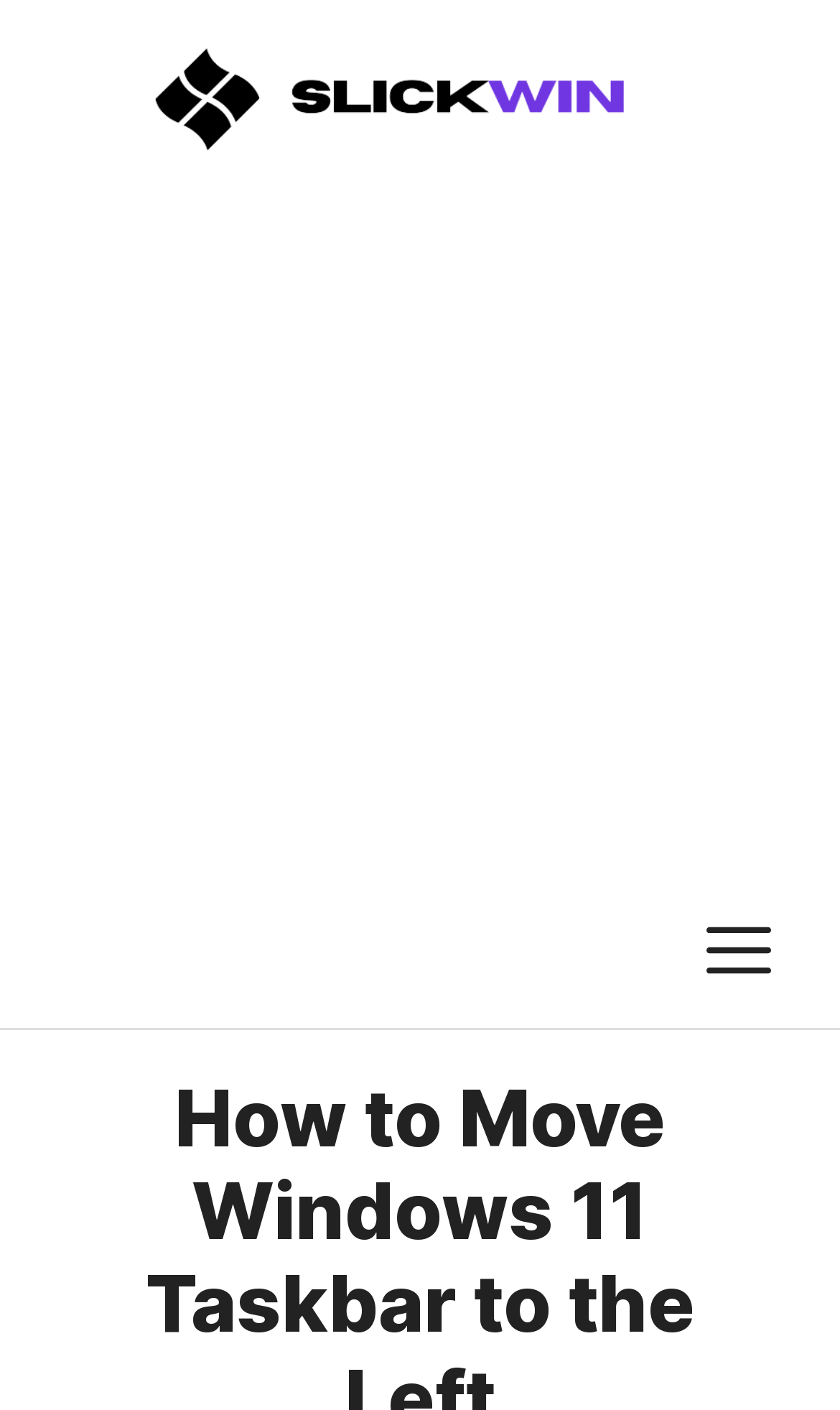Determine the bounding box coordinates (top-left x, top-left y, bottom-right x, bottom-right y) of the UI element described in the following text: aria-label="Advertisement" name="aswift_3" title="Advertisement"

[0.0, 0.131, 1.0, 0.628]